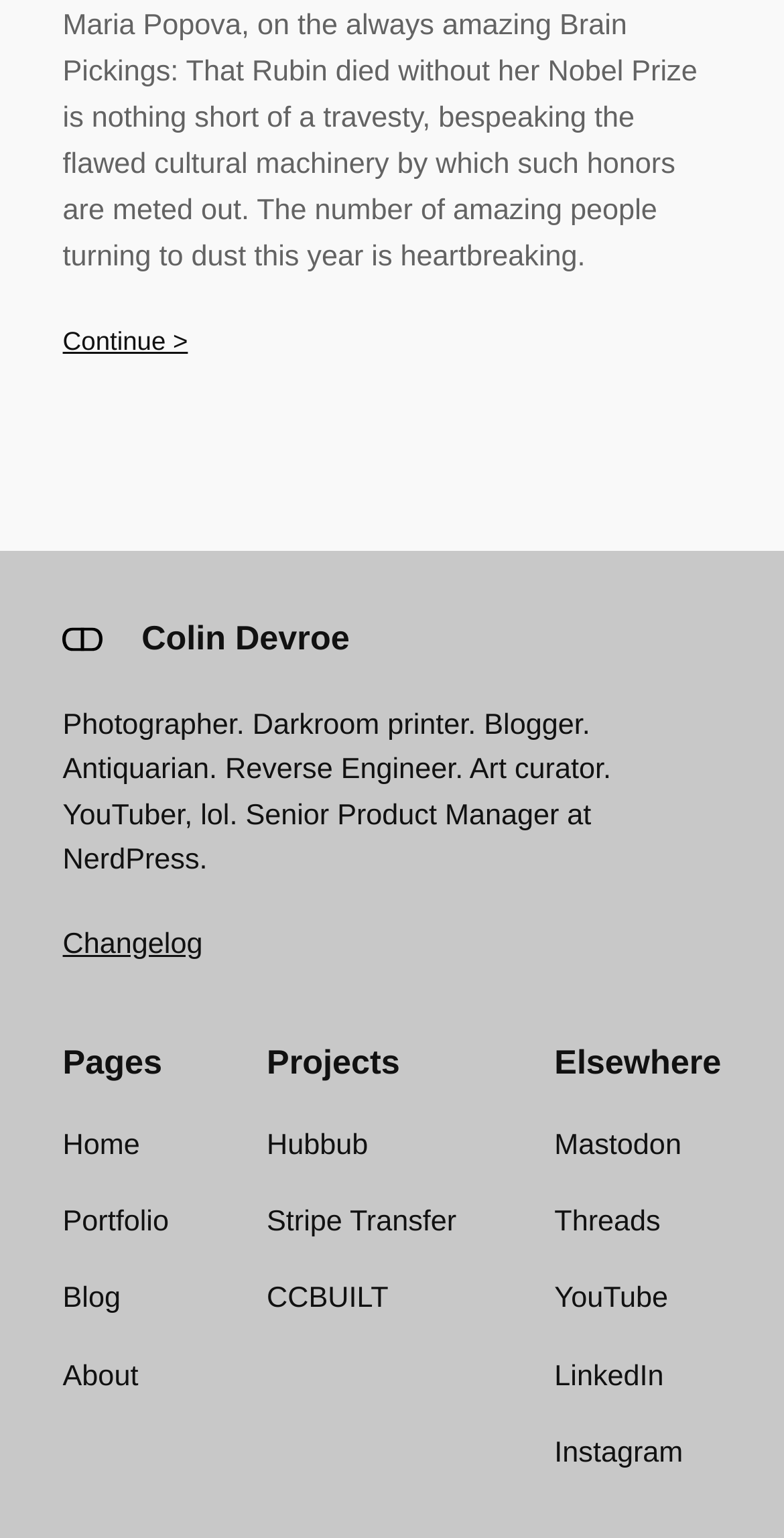What is the name of the first project listed?
Using the details shown in the screenshot, provide a comprehensive answer to the question.

The answer can be found by looking at the navigation element 'Footer: Projects' which contains three link elements, and the first one is 'Hubbub'.